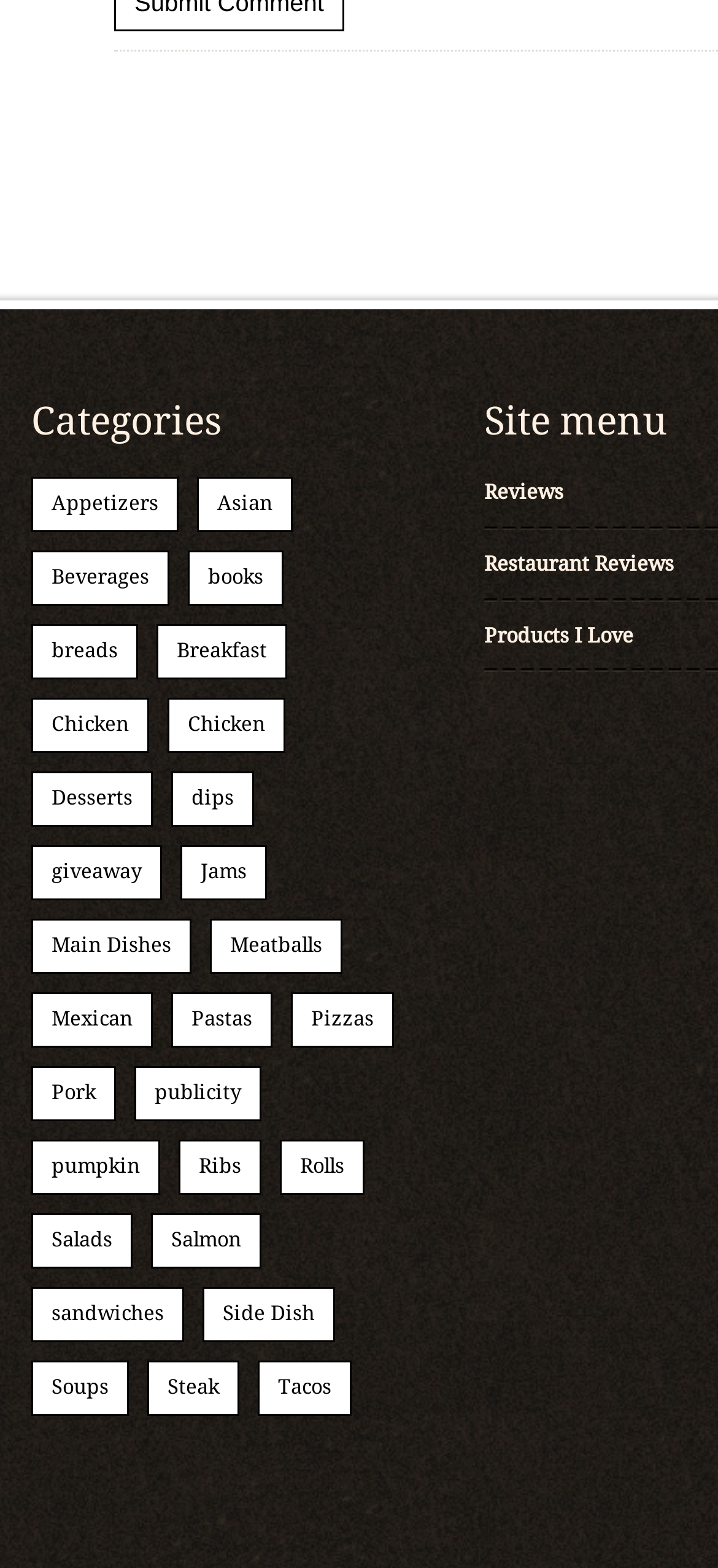Please identify the bounding box coordinates of the area that needs to be clicked to follow this instruction: "Follow on Instagram".

None